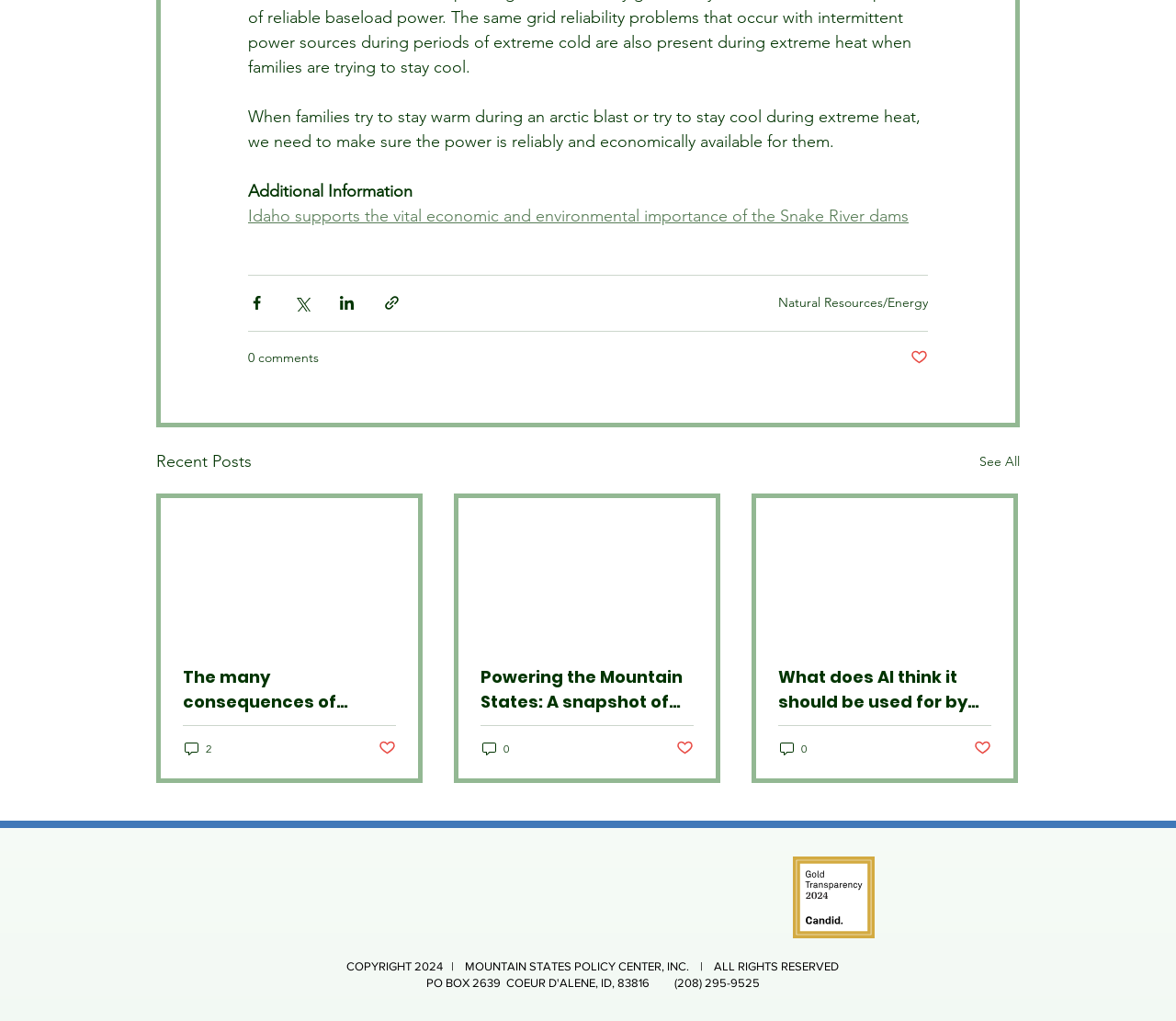Highlight the bounding box coordinates of the element that should be clicked to carry out the following instruction: "view galleries". The coordinates must be given as four float numbers ranging from 0 to 1, i.e., [left, top, right, bottom].

None